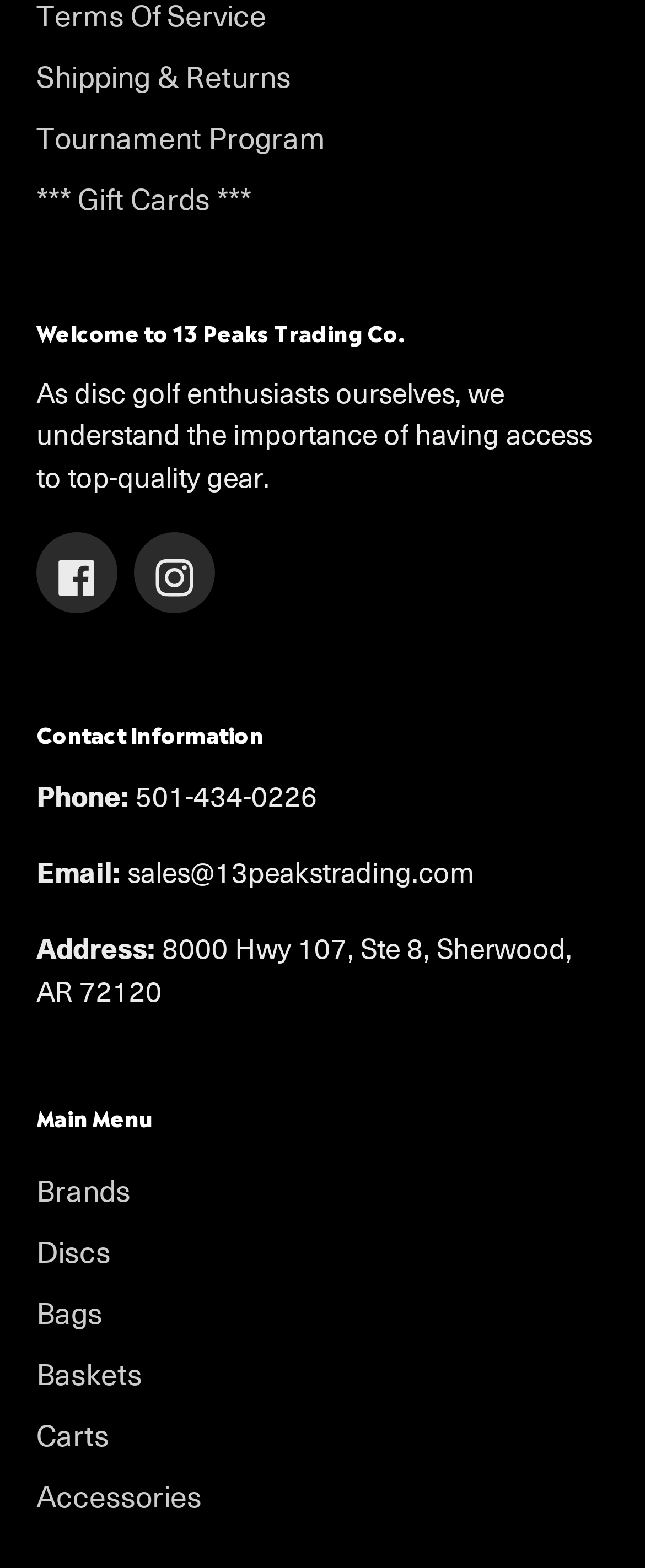Pinpoint the bounding box coordinates of the clickable area needed to execute the instruction: "Call 800-811-6953". The coordinates should be specified as four float numbers between 0 and 1, i.e., [left, top, right, bottom].

None